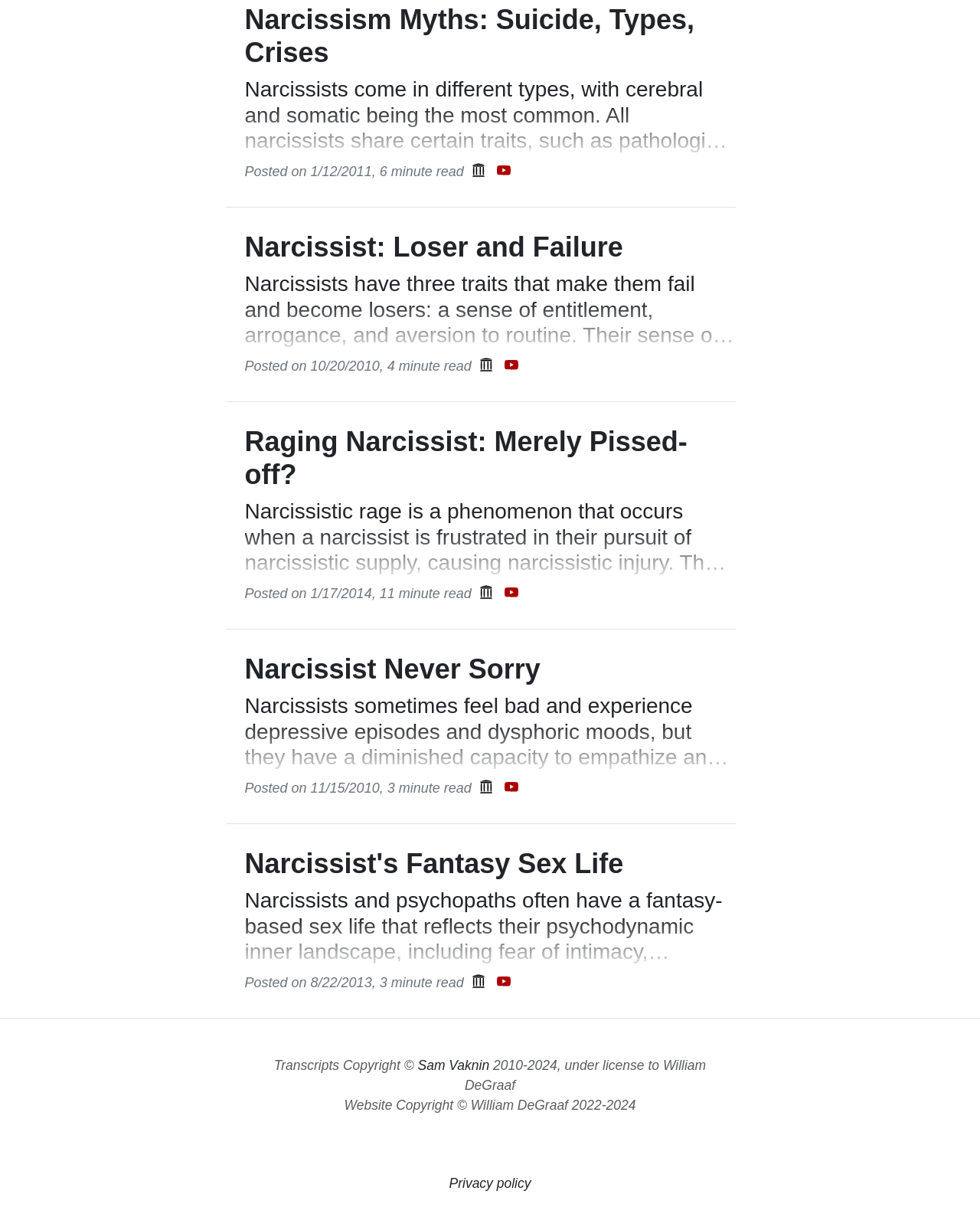Locate the bounding box coordinates for the element described below: "Sam Vaknin". The coordinates must be four float values between 0 and 1, formatted as [left, top, right, bottom].

[0.426, 0.86, 0.499, 0.872]